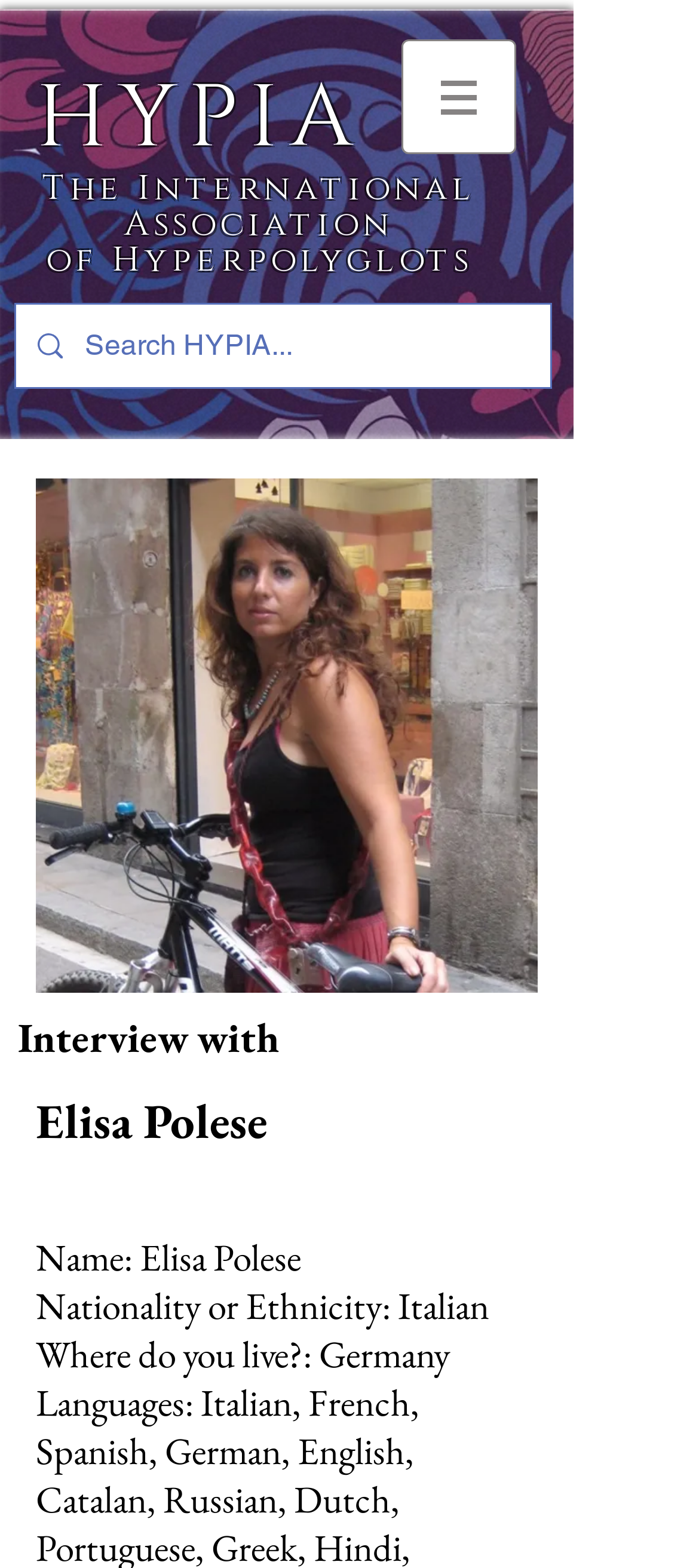Find the bounding box coordinates corresponding to the UI element with the description: "Email". The coordinates should be formatted as [left, top, right, bottom], with values as floats between 0 and 1.

None